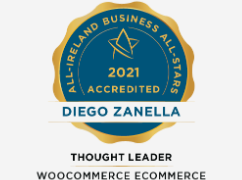Please examine the image and answer the question with a detailed explanation:
What is the color of the text 'ACCREDITED'?

The caption specifically states that the word 'ACCREDITED' is in an eye-catching blue font, which implies that the text is displayed in the color blue.